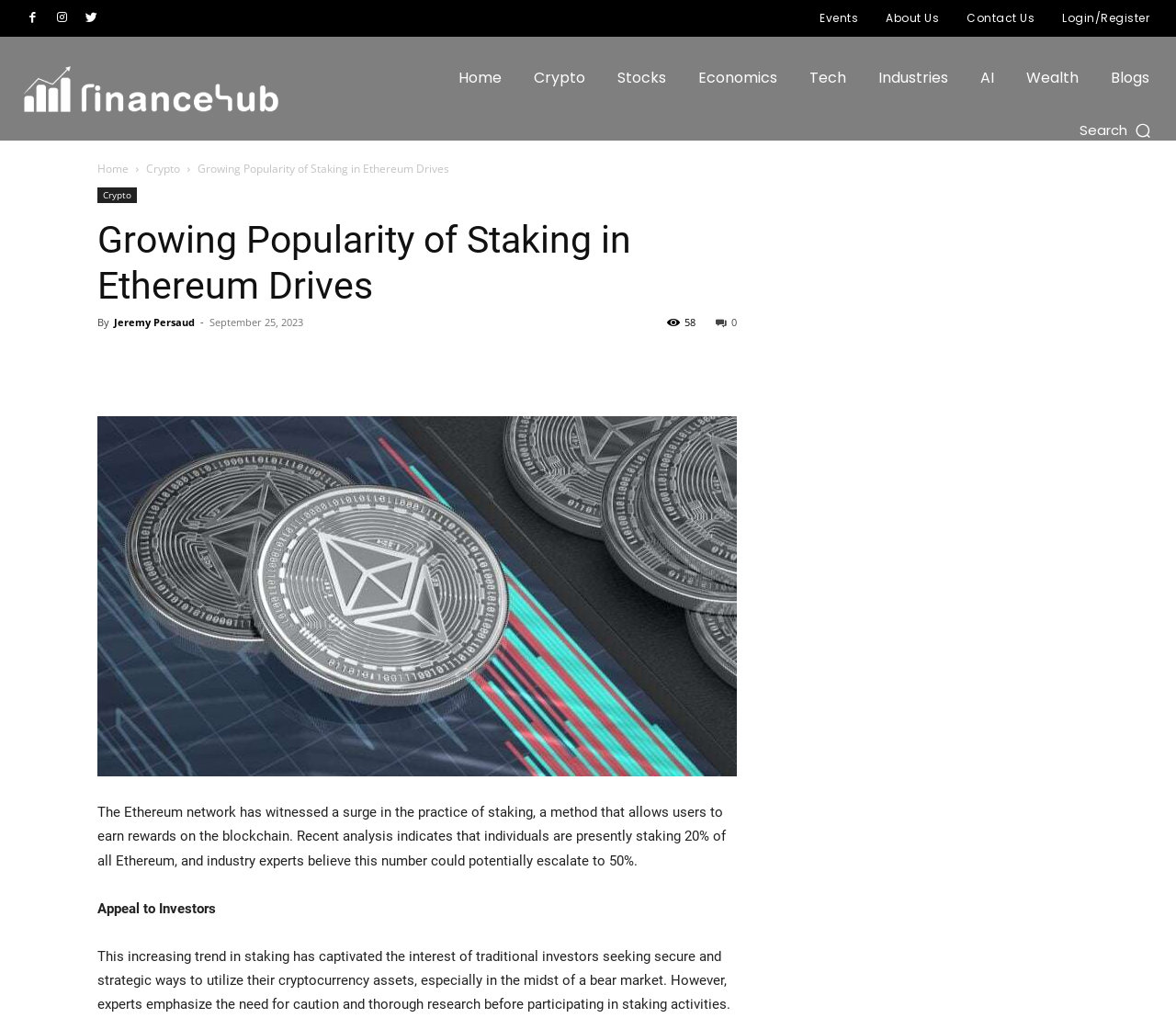Please find the bounding box coordinates of the element that needs to be clicked to perform the following instruction: "Click the 'Events' link". The bounding box coordinates should be four float numbers between 0 and 1, represented as [left, top, right, bottom].

[0.693, 0.0, 0.734, 0.036]